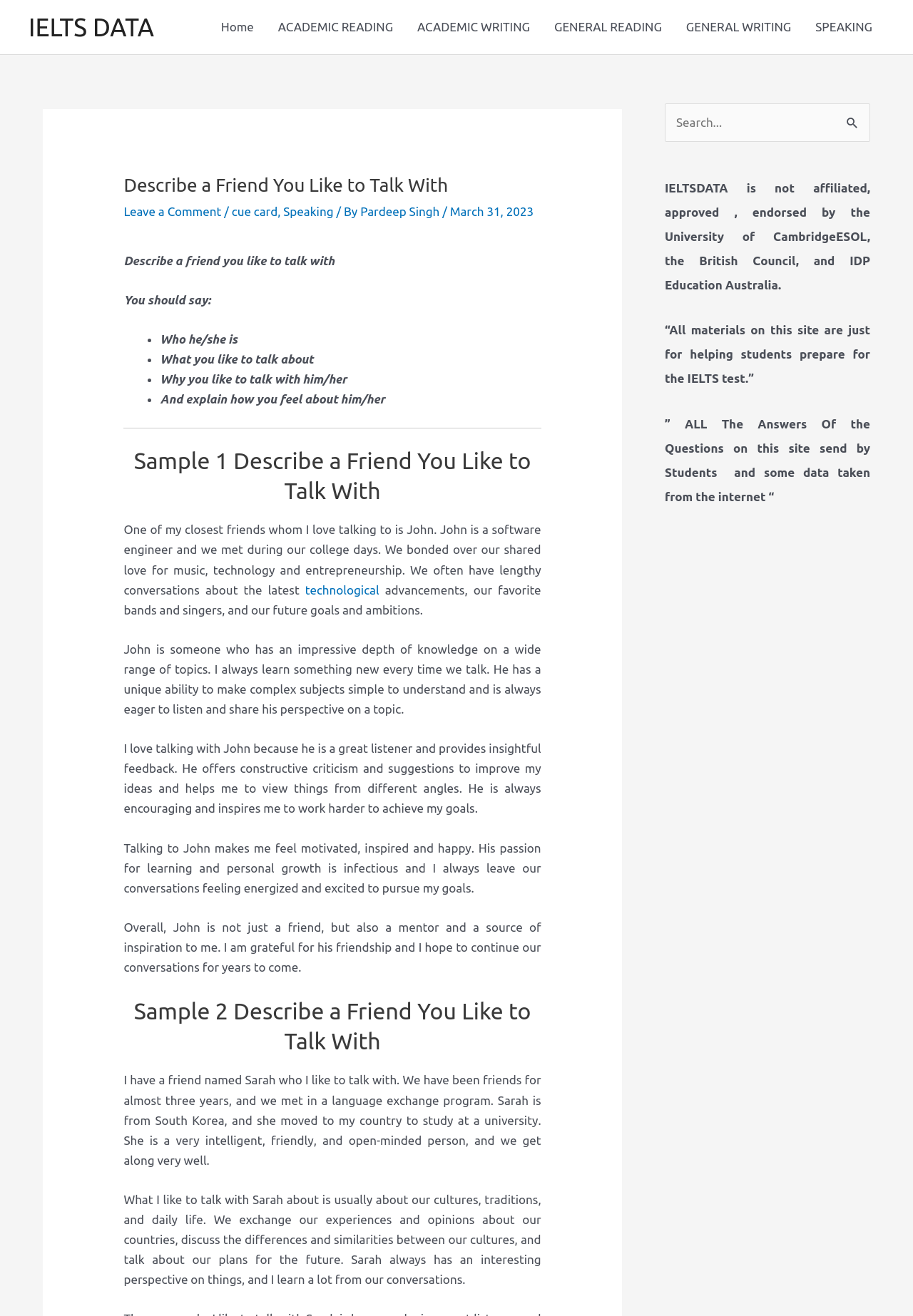Indicate the bounding box coordinates of the clickable region to achieve the following instruction: "Click on the 'Leave a Comment' link."

[0.135, 0.155, 0.242, 0.166]